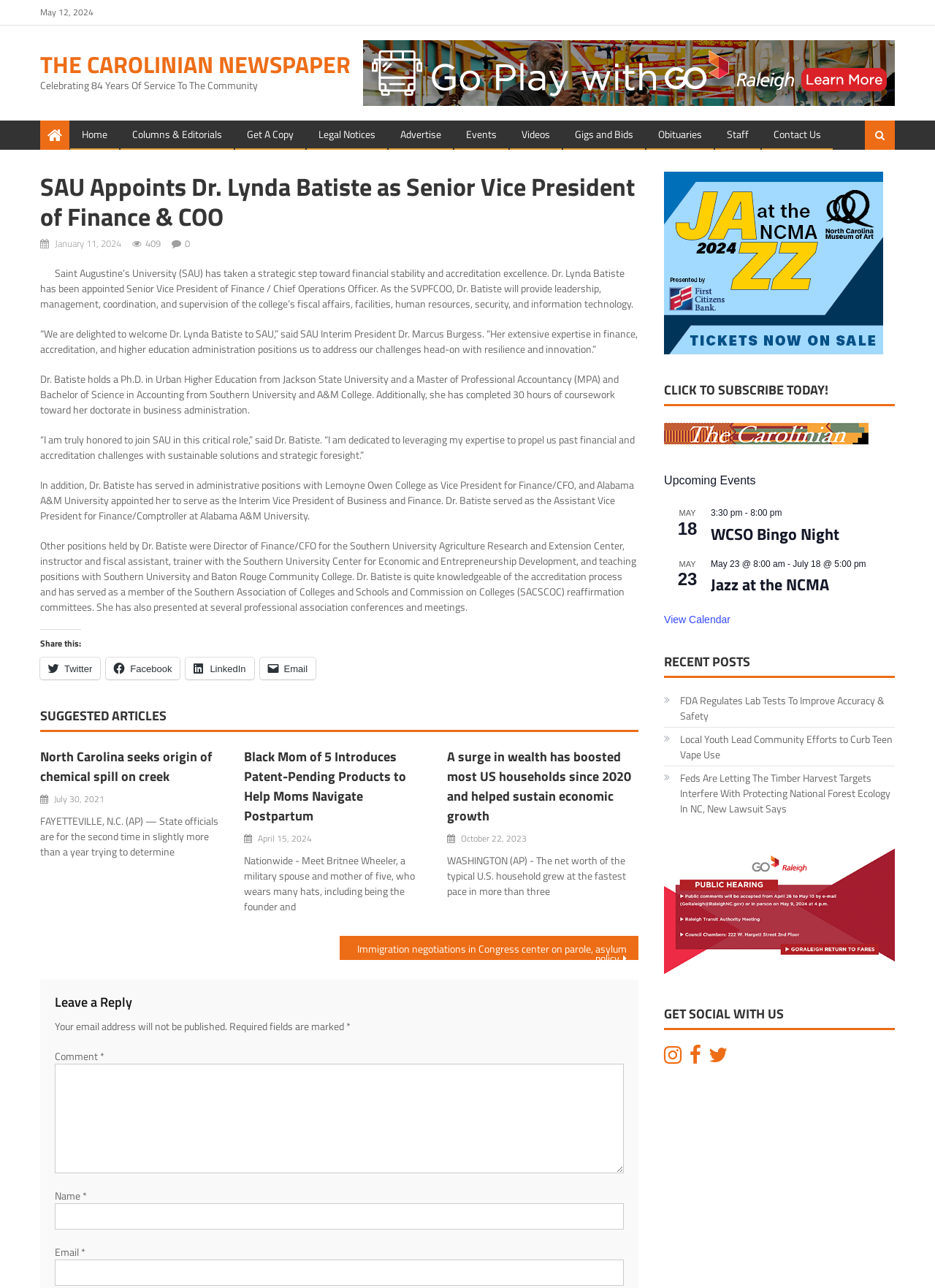What is the topic of the article 'A surge in wealth has boosted most US households since 2020 and helped sustain economic growth'?
Refer to the image and offer an in-depth and detailed answer to the question.

The webpage features a suggested article titled 'A surge in wealth has boosted most US households since 2020 and helped sustain economic growth', which suggests that the topic of the article is related to economic growth and wealth.